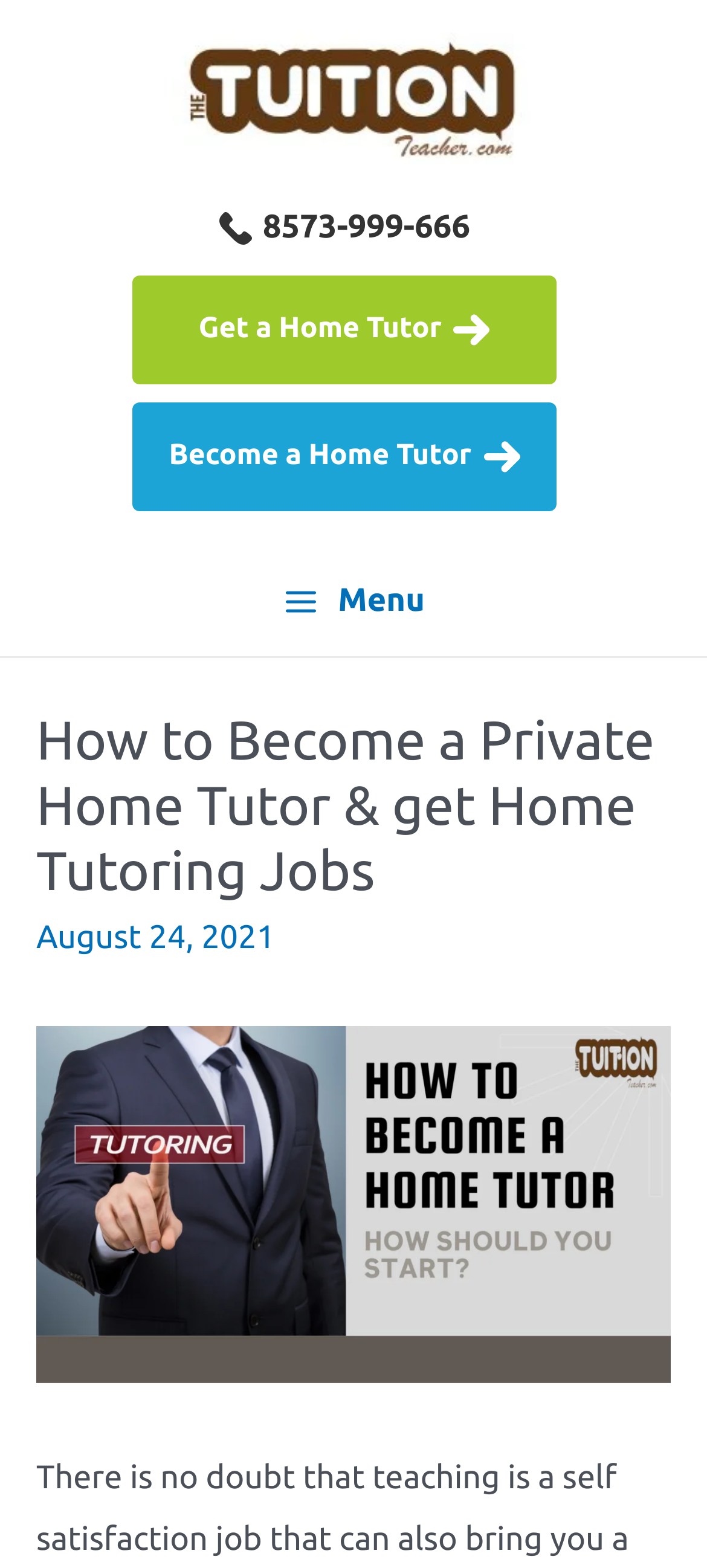How many links are there in the top section?
Please provide a detailed and comprehensive answer to the question.

I counted the number of link elements in the top section of the webpage, which are 'The Tuition Teacher Official Blog', 'Get a Home Tutor >', and 'Become a Home Tutor >'. These links have bounding box coordinates of [0.244, 0.05, 0.756, 0.073], [0.188, 0.176, 0.787, 0.245], and [0.188, 0.257, 0.787, 0.326] respectively.